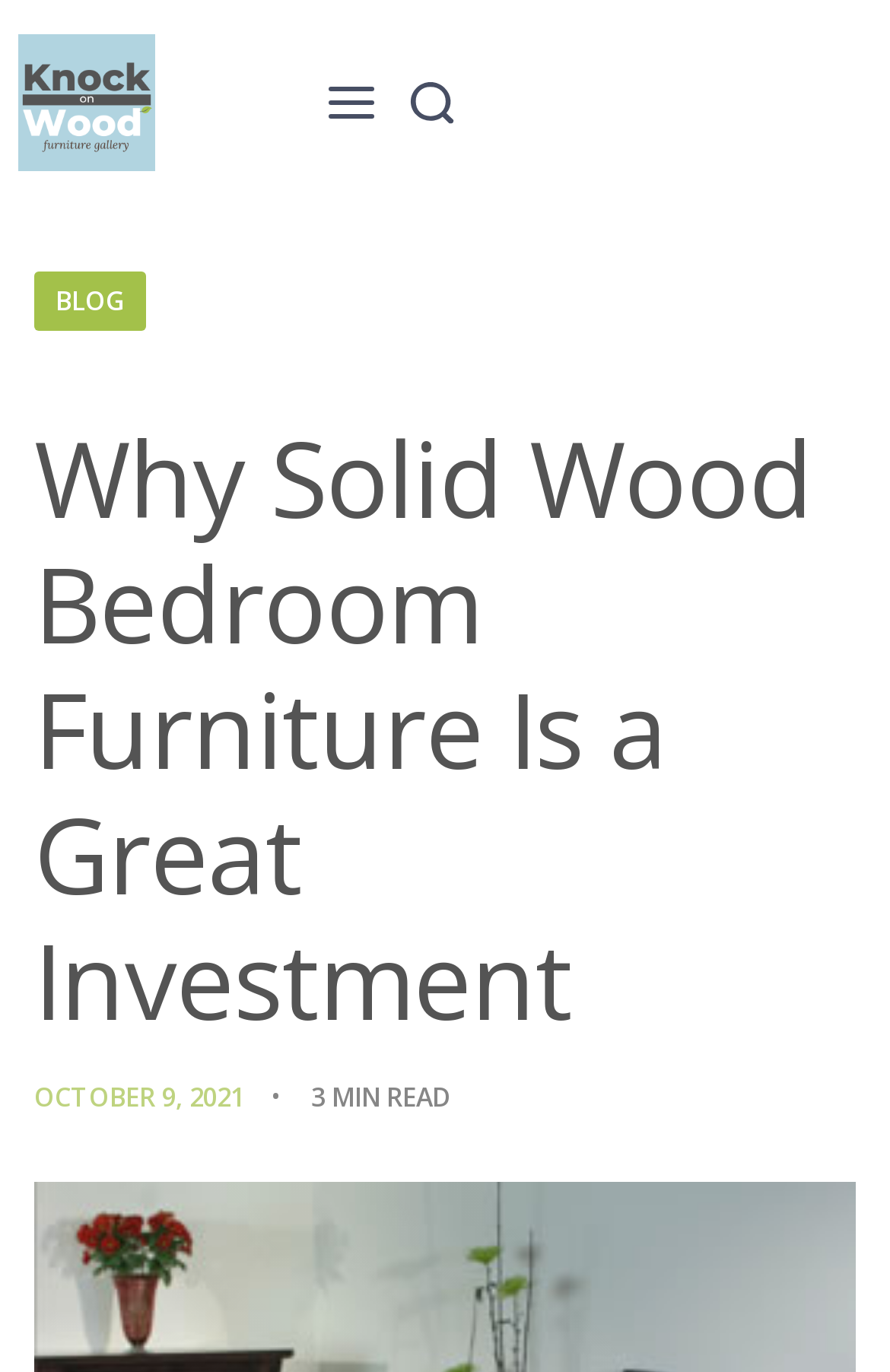Using the webpage screenshot, locate the HTML element that fits the following description and provide its bounding box: "Search open".

[0.459, 0.058, 0.513, 0.092]